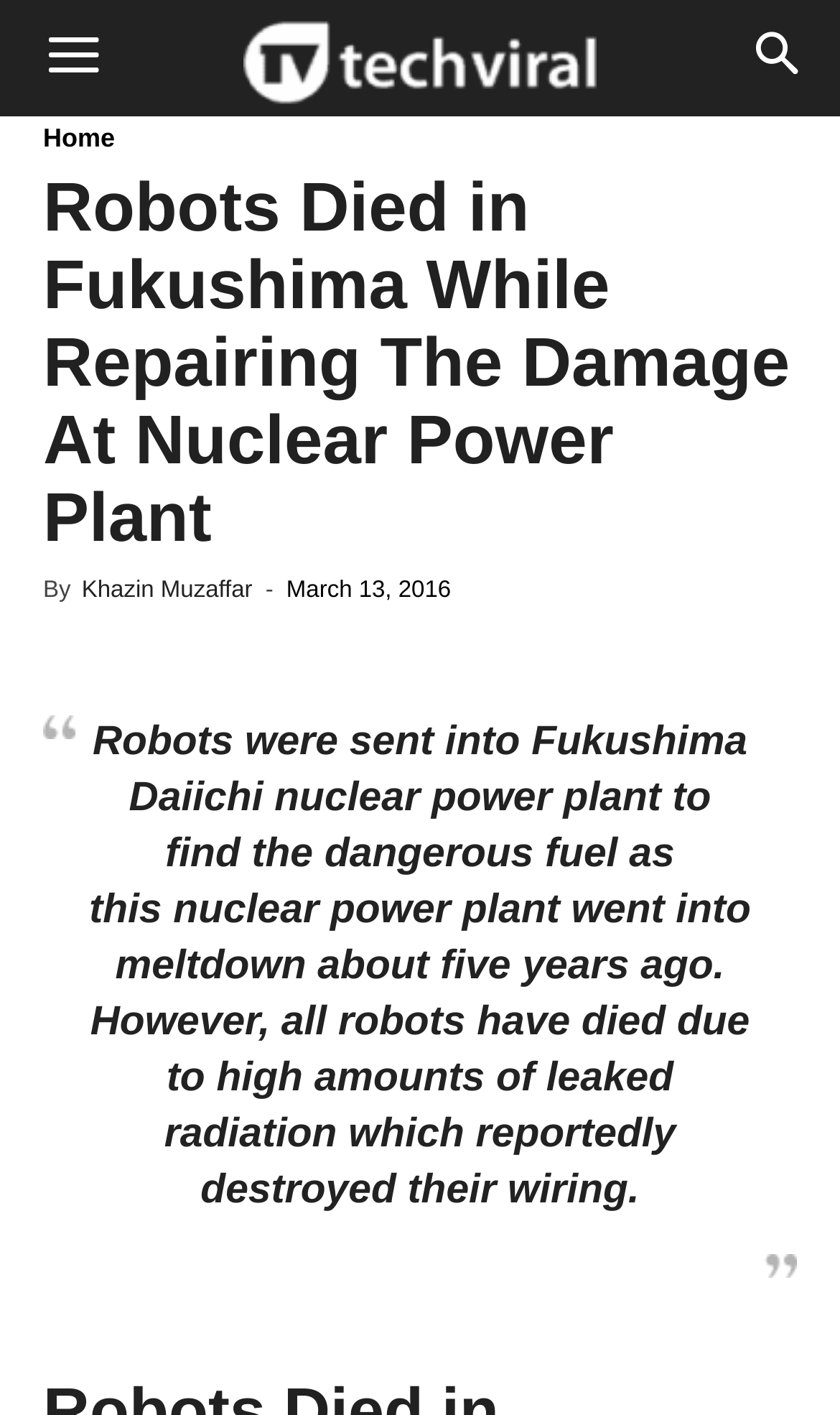Who wrote the article?
Please respond to the question with a detailed and thorough explanation.

The author's name can be found in the header section of the webpage, where it is mentioned as 'By Khazin Muzaffar'.